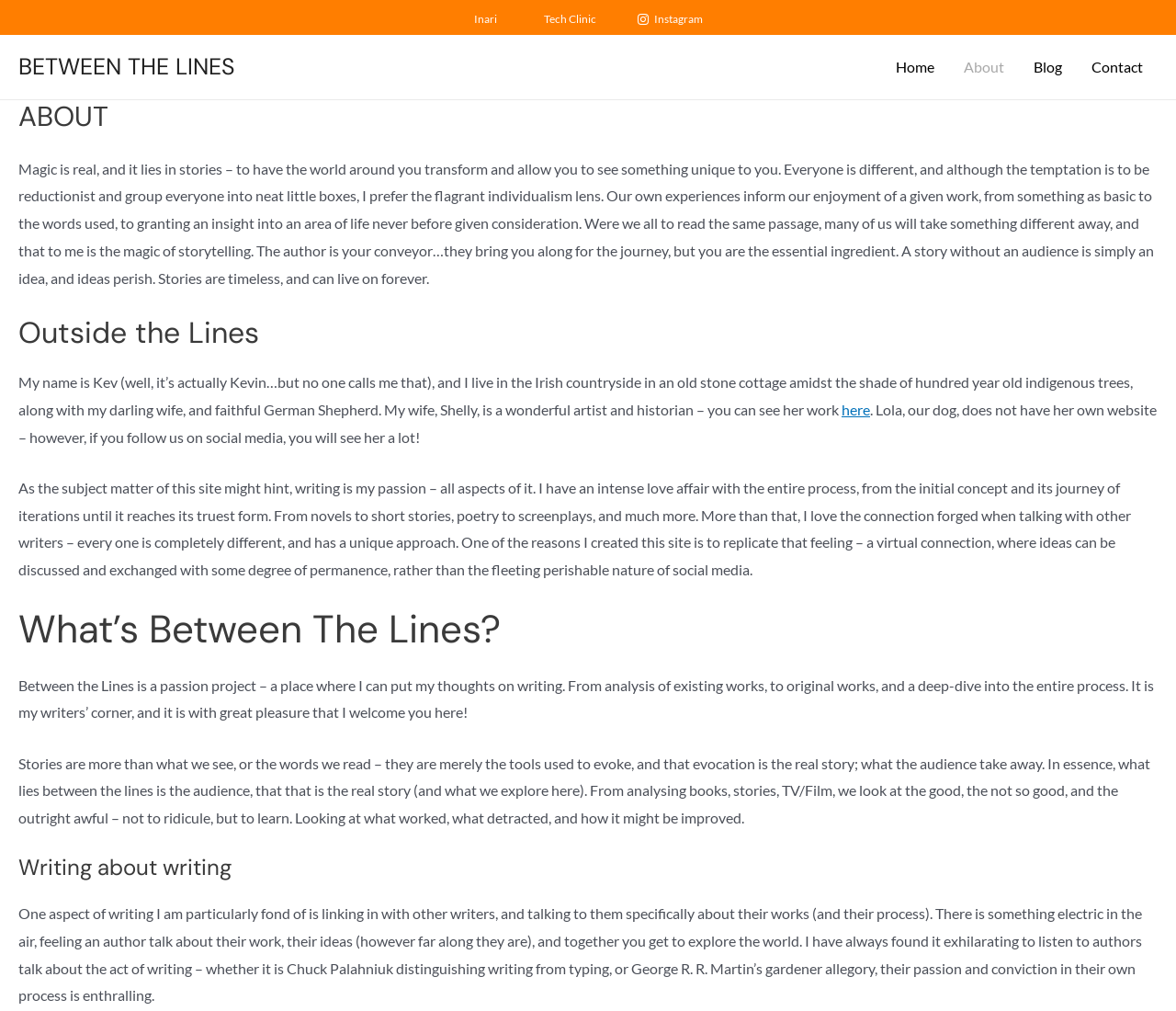Find the bounding box coordinates of the clickable area required to complete the following action: "Follow the author on Instagram".

[0.551, 0.006, 0.602, 0.031]